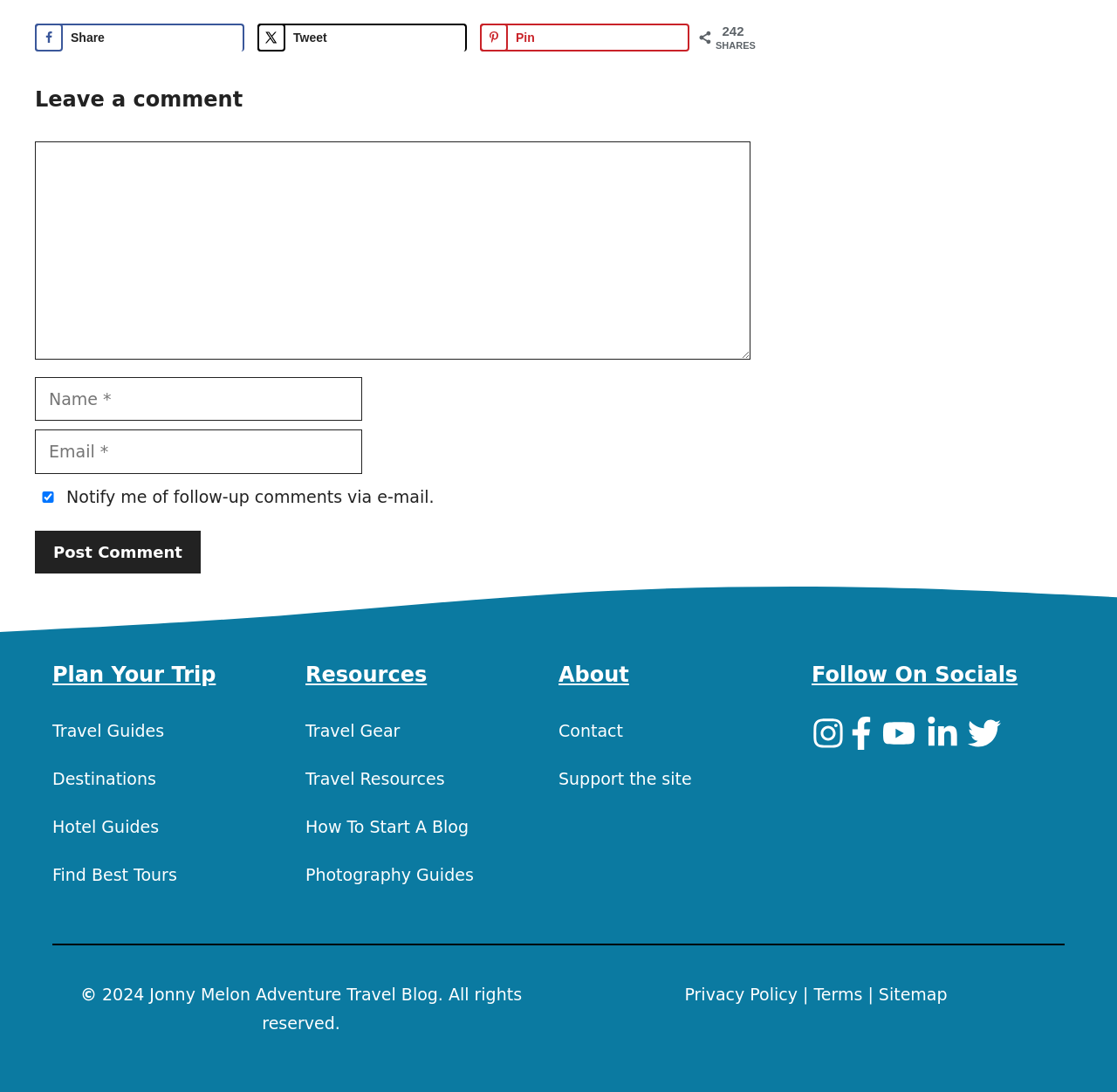Determine the bounding box coordinates of the region to click in order to accomplish the following instruction: "Share on Facebook". Provide the coordinates as four float numbers between 0 and 1, specifically [left, top, right, bottom].

[0.031, 0.022, 0.219, 0.047]